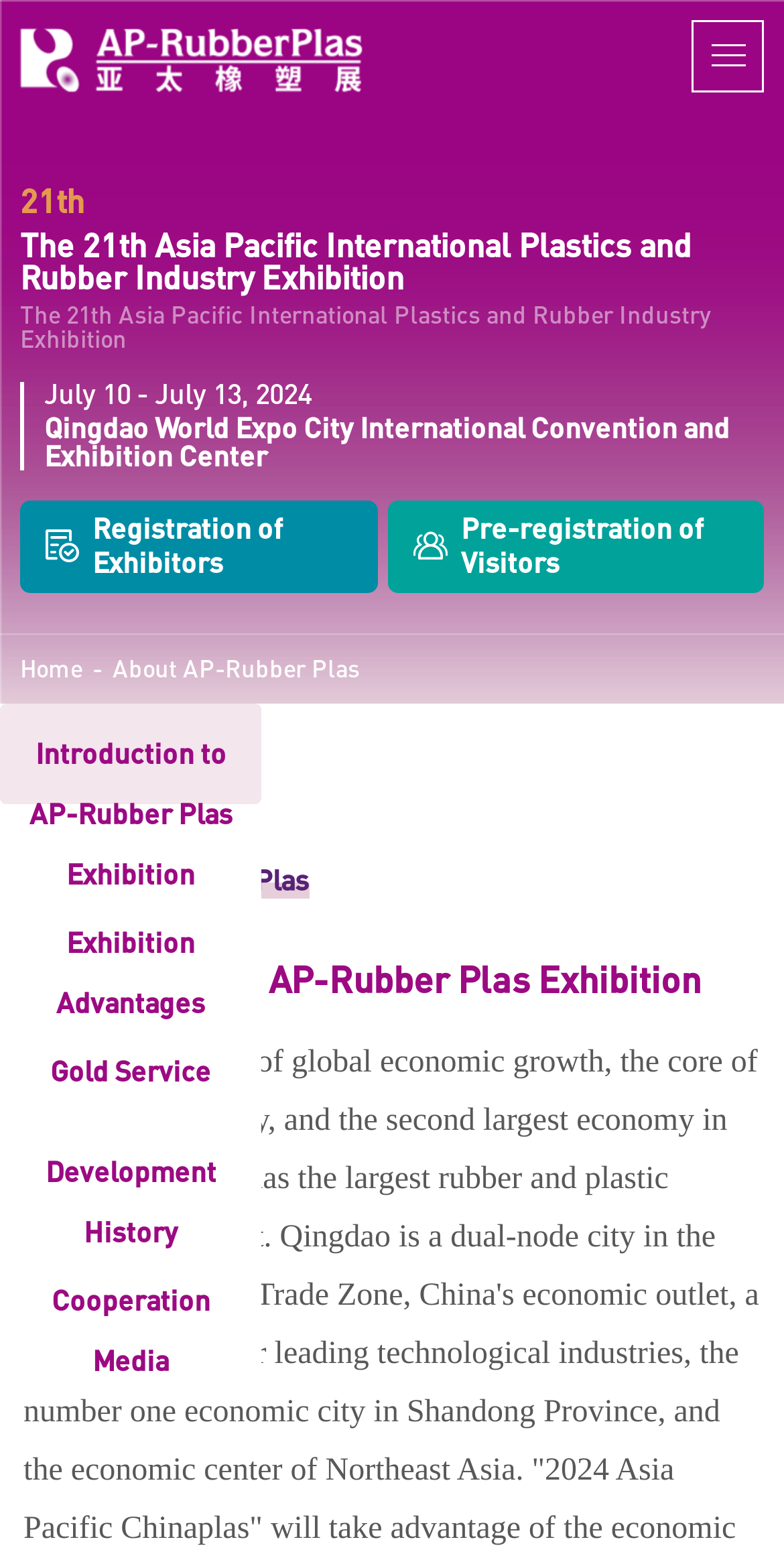Specify the bounding box coordinates of the area to click in order to follow the given instruction: "Pre-register as a visitor."

[0.496, 0.322, 0.974, 0.381]